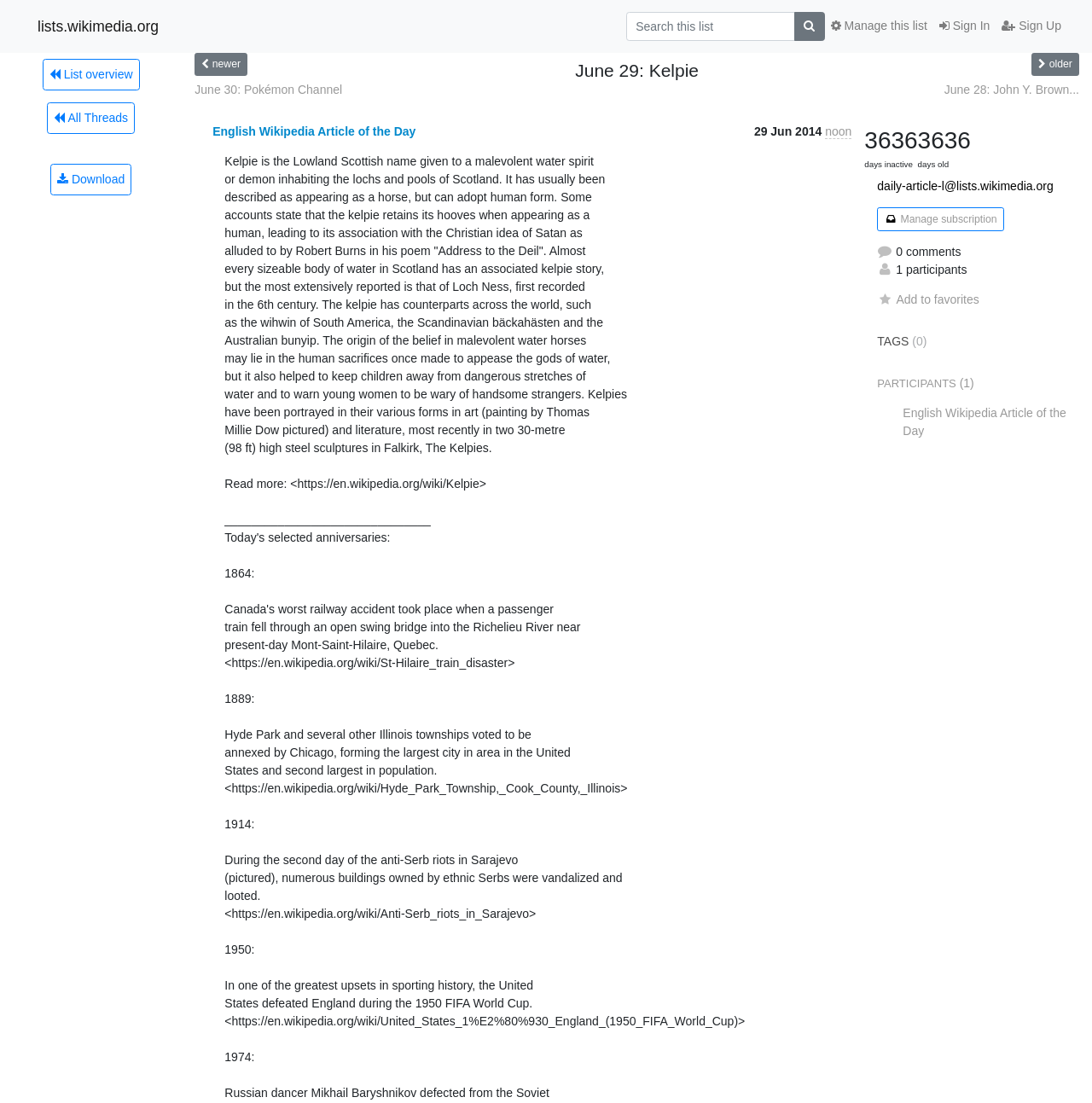Determine the bounding box coordinates for the area that needs to be clicked to fulfill this task: "View June 30: Pokémon Channel". The coordinates must be given as four float numbers between 0 and 1, i.e., [left, top, right, bottom].

[0.178, 0.075, 0.313, 0.087]